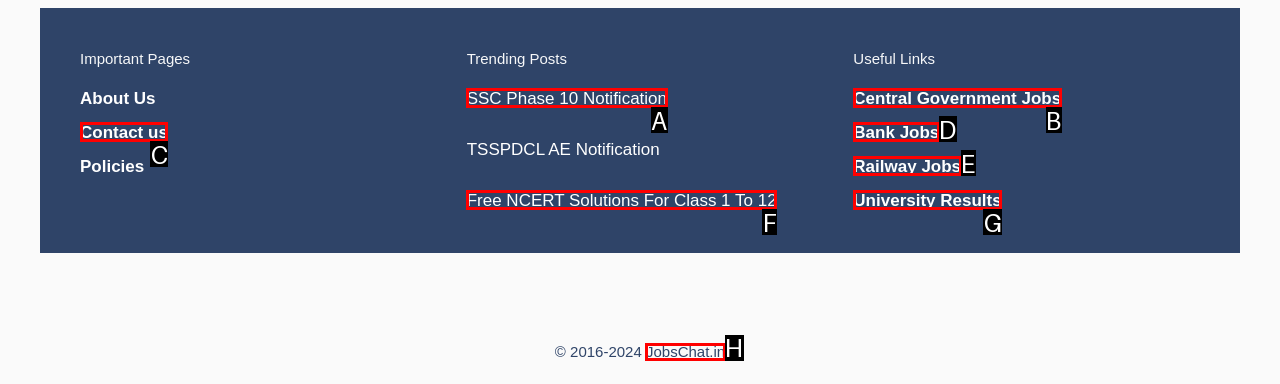Select the HTML element that fits the following description: JobsChat.in
Provide the letter of the matching option.

H